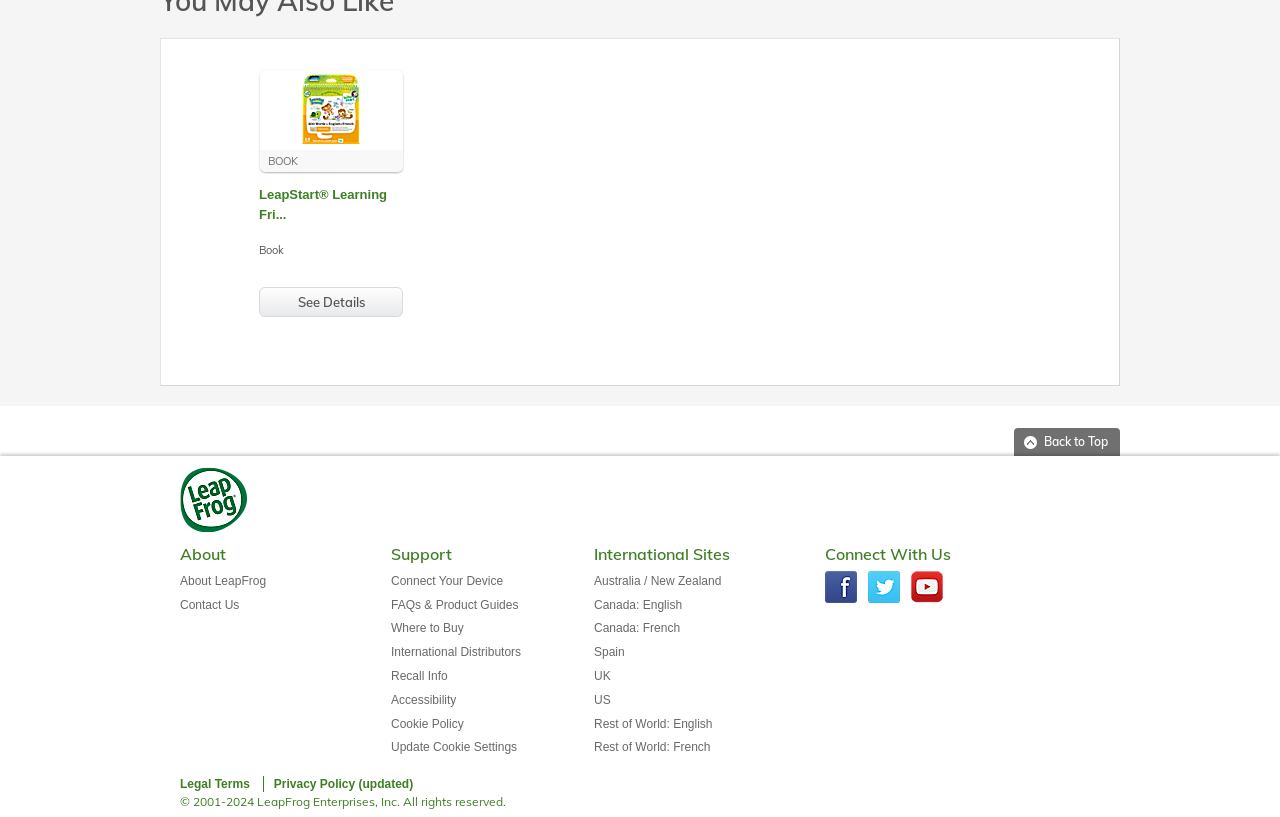What is the main topic of the image?
Observe the image and answer the question with a one-word or short phrase response.

Pure Learning Fun